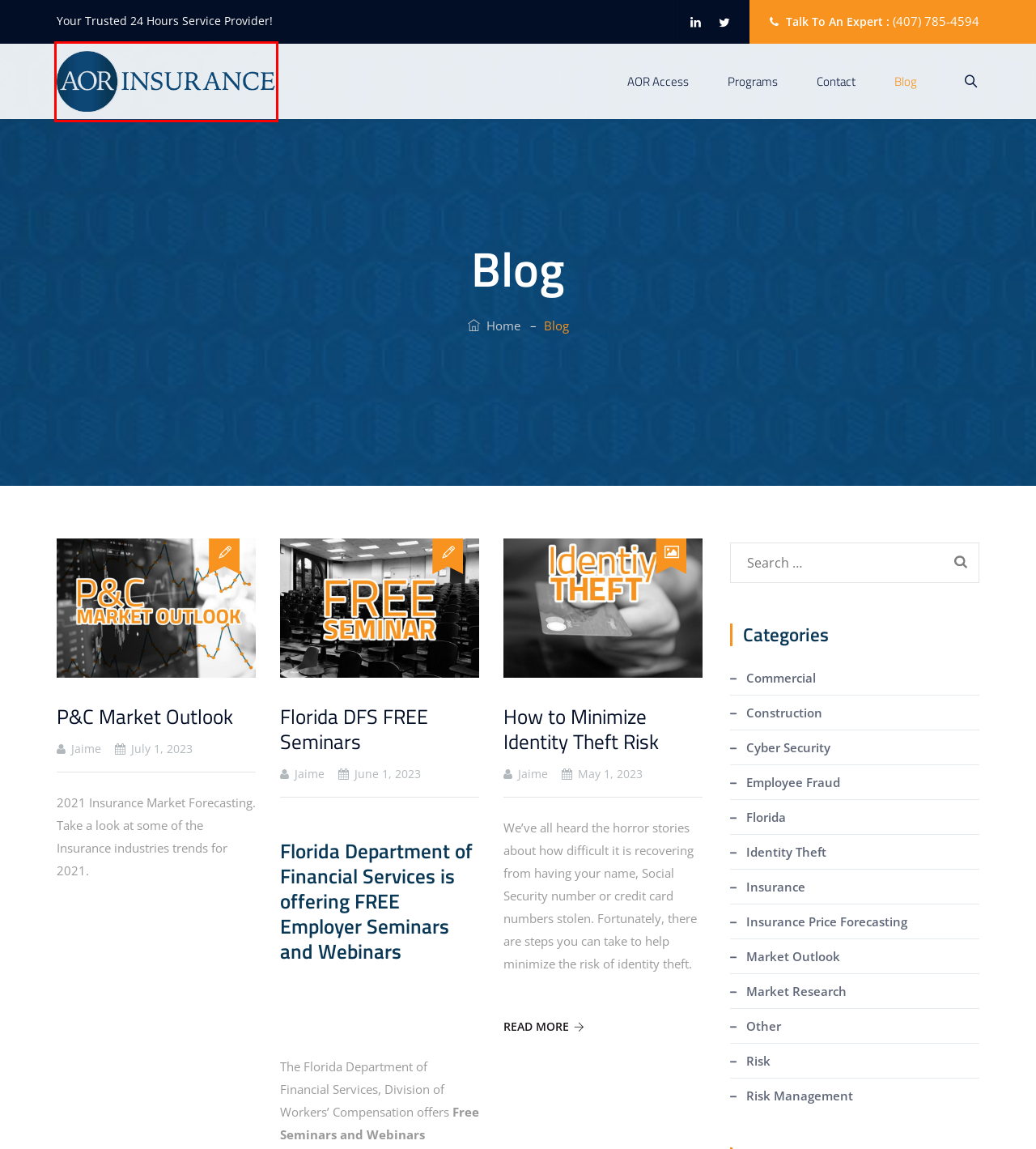Check out the screenshot of a webpage with a red rectangle bounding box. Select the best fitting webpage description that aligns with the new webpage after clicking the element inside the bounding box. Here are the candidates:
A. 4 Ways to Minimize Identity Theft Risk | AOR Blog
B. Construction News, Updates & Information | AOR Blog
C. AOR Insurance | One Signature to Safety
D. Risk Management News, Updates & Information | AOR Blog
E. Cyber Security News, Updates & Information | AOR Blog
F. Market Outlook News, Updates & Information | AOR Blog
G. Market Research News, Updates & Information | AOR Blog
H. Employee Fraud News, Updates & Information | AOR Blog

C